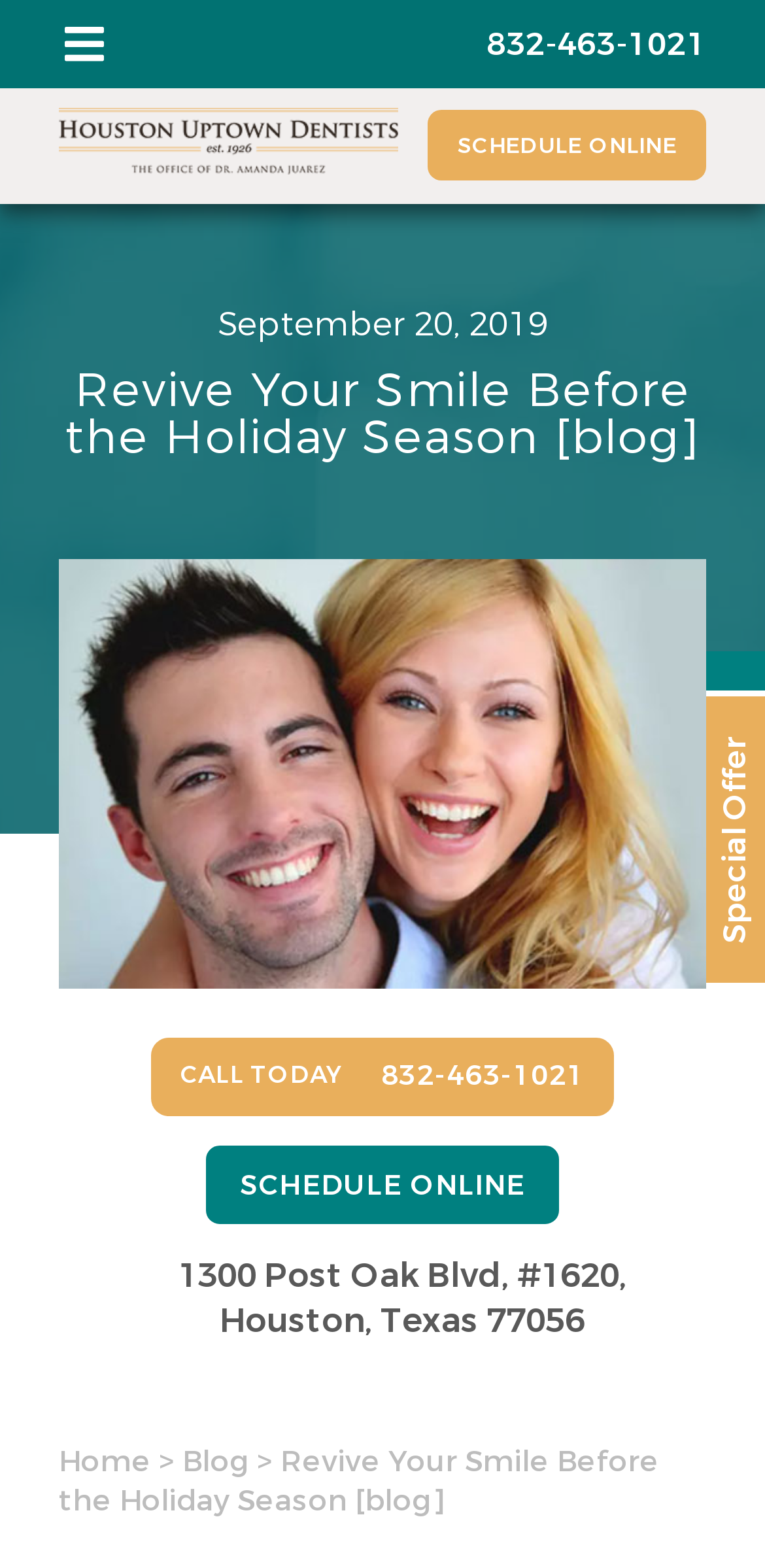Please identify the bounding box coordinates of the element's region that needs to be clicked to fulfill the following instruction: "Get directions to the dentist office". The bounding box coordinates should consist of four float numbers between 0 and 1, i.e., [left, top, right, bottom].

[0.077, 0.8, 0.923, 0.857]